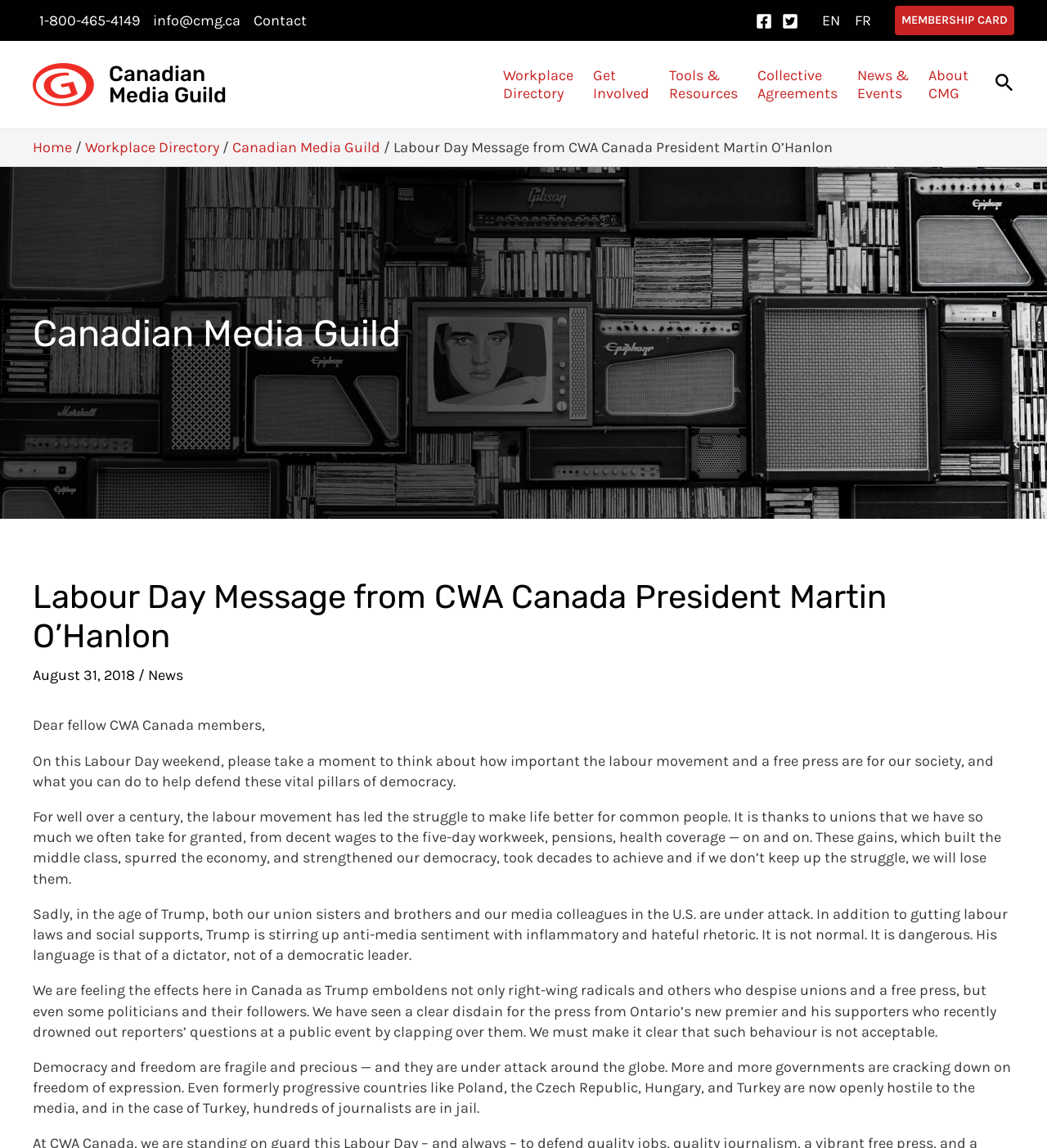How many social media links are present on the webpage?
Answer the question with just one word or phrase using the image.

2